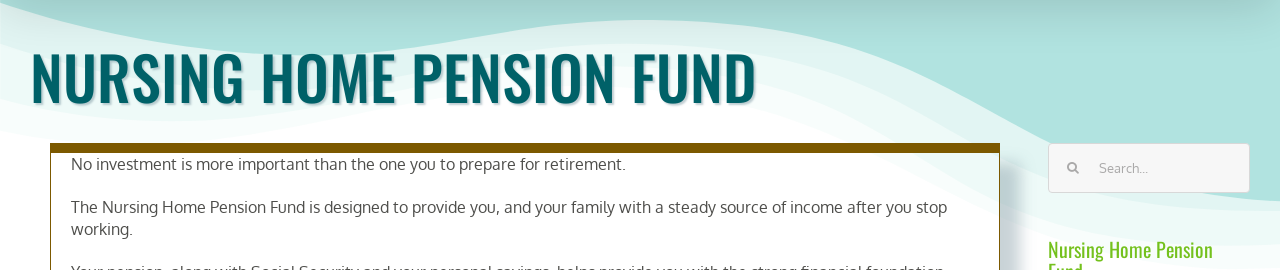Explain the details of the image you are viewing.

The image showcases a section of the Nursing Home Pension Fund's webpage, prominently featuring the heading "NURSING HOME PENSION FUND" in a bold and visually appealing font at the top. Below the heading, a message emphasizes the importance of preparing for retirement, stating, "No investment is more important than the one you to prepare for retirement." 

The text that follows elaborates on the purpose of the Nursing Home Pension Fund, highlighting its role in providing a stable source of income for individuals and their families after they stop working. This emphasizes the financial security the fund aims to offer, alongside other sources of income like Social Security and personal savings. A search bar is also visible in this section, indicating functionality for users to find additional information easily. The overall design is clean and inviting, aimed at conveying critical information to potential members and their families.